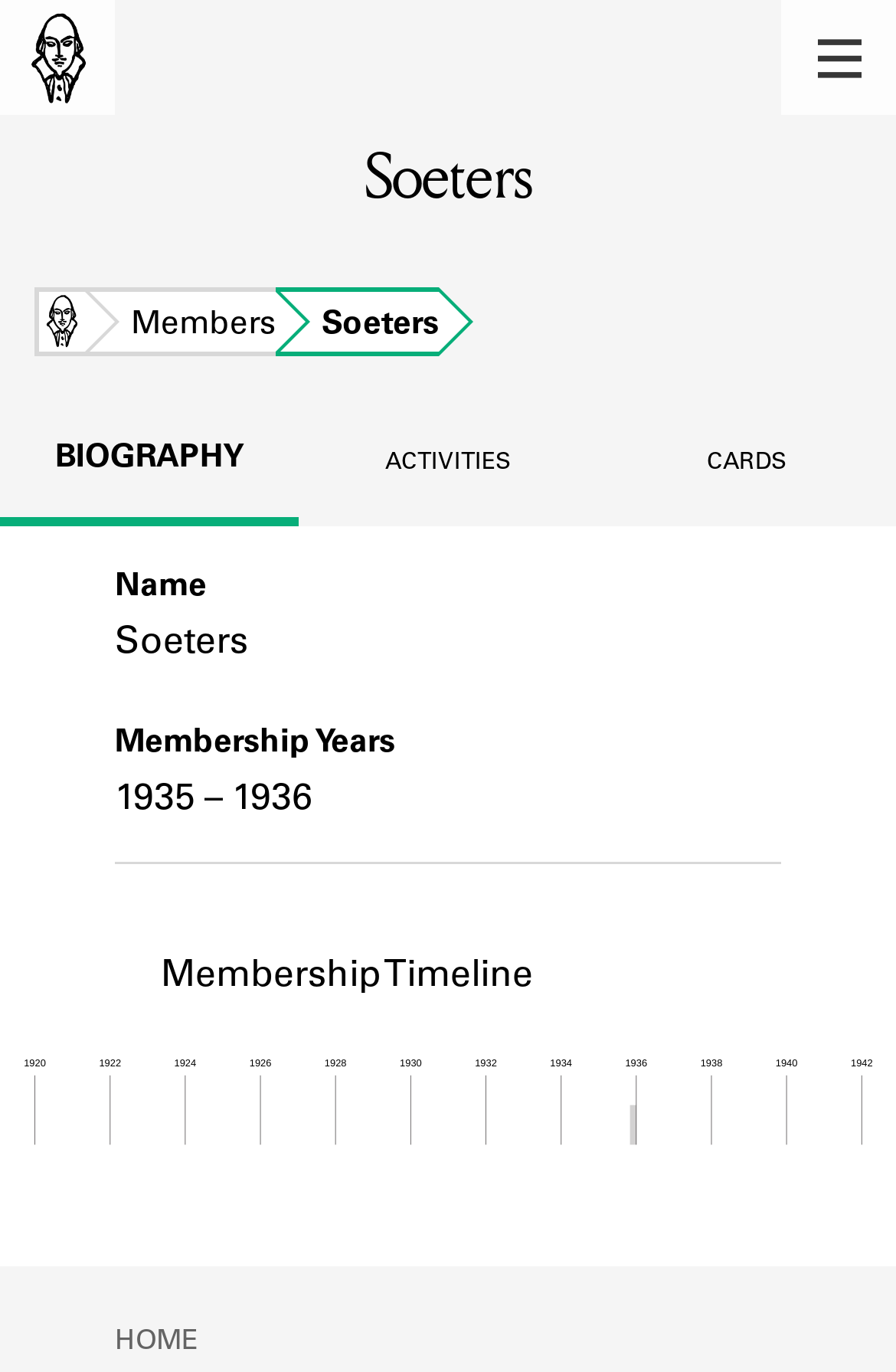What is the name of the library member?
Answer the question in as much detail as possible.

I found the answer by looking at the biography section, where it lists the member's information, including their name, which is Soeters.